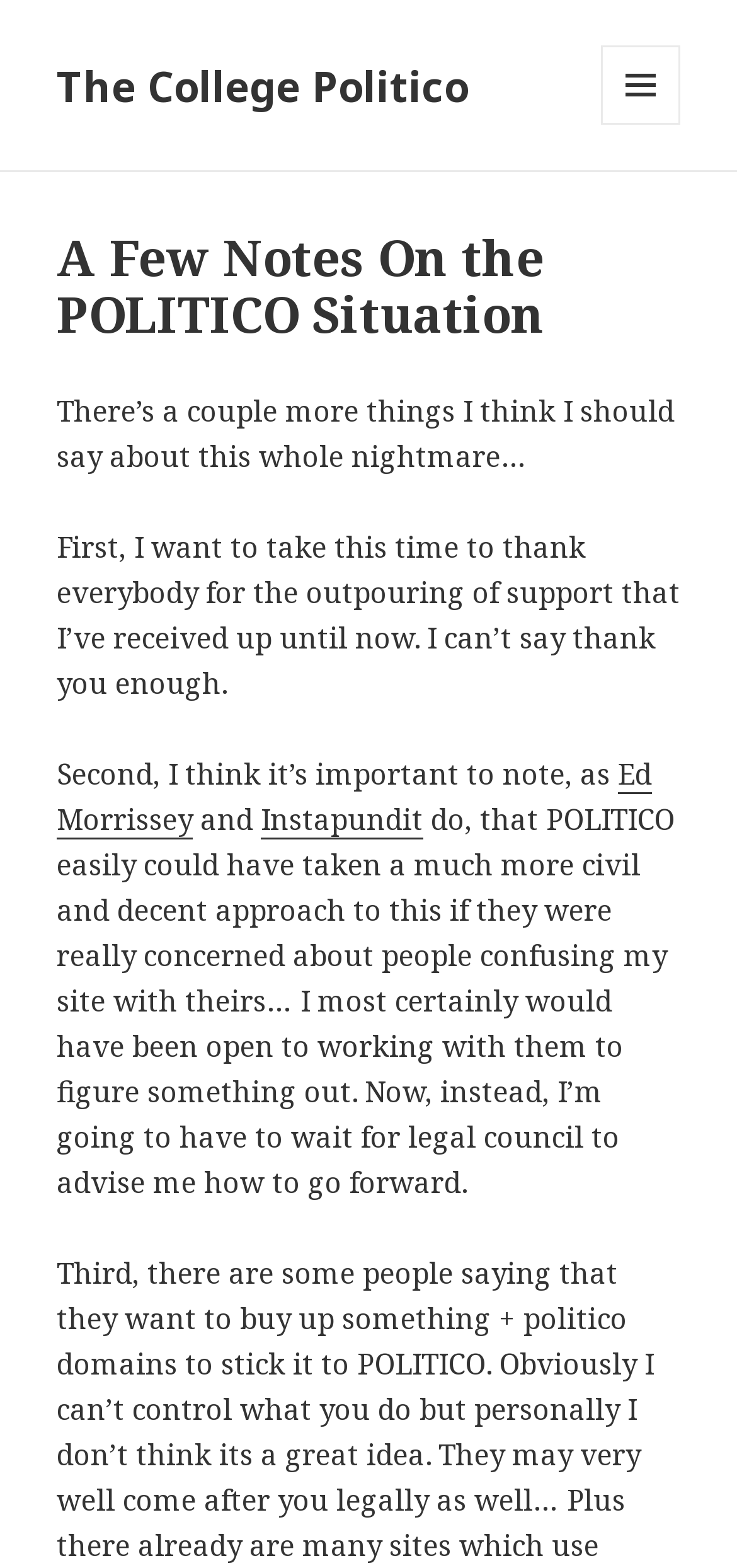Locate and extract the headline of this webpage.

A Few Notes On the POLITICO Situation